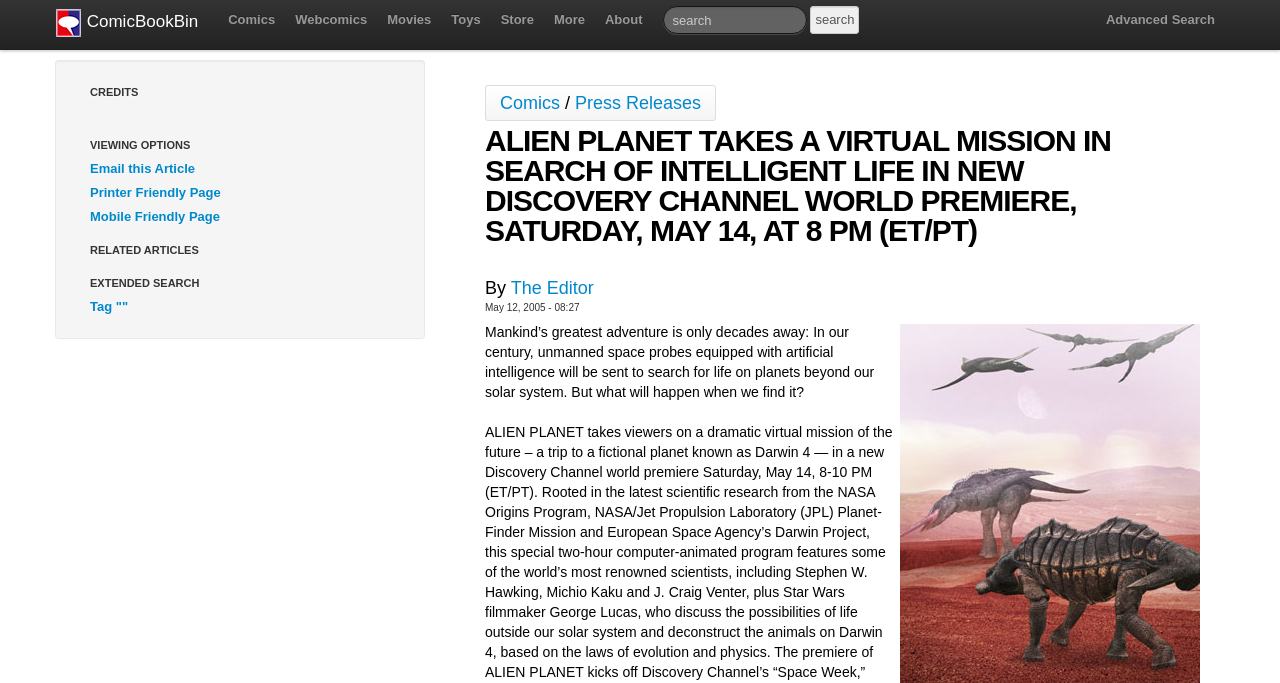Provide the bounding box coordinates of the section that needs to be clicked to accomplish the following instruction: "Learn more about 'Key facts about the jaguar'."

None